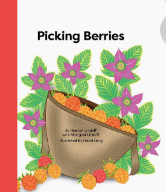What is the book about?
Give a detailed explanation using the information visible in the image.

The cover art showcases a charming wicker basket filled with colorful berries, surrounded by lush greenery and vivid flowers, evoking a sense of nature and the joy of berry picking, suggesting that the book is about berry harvesting.